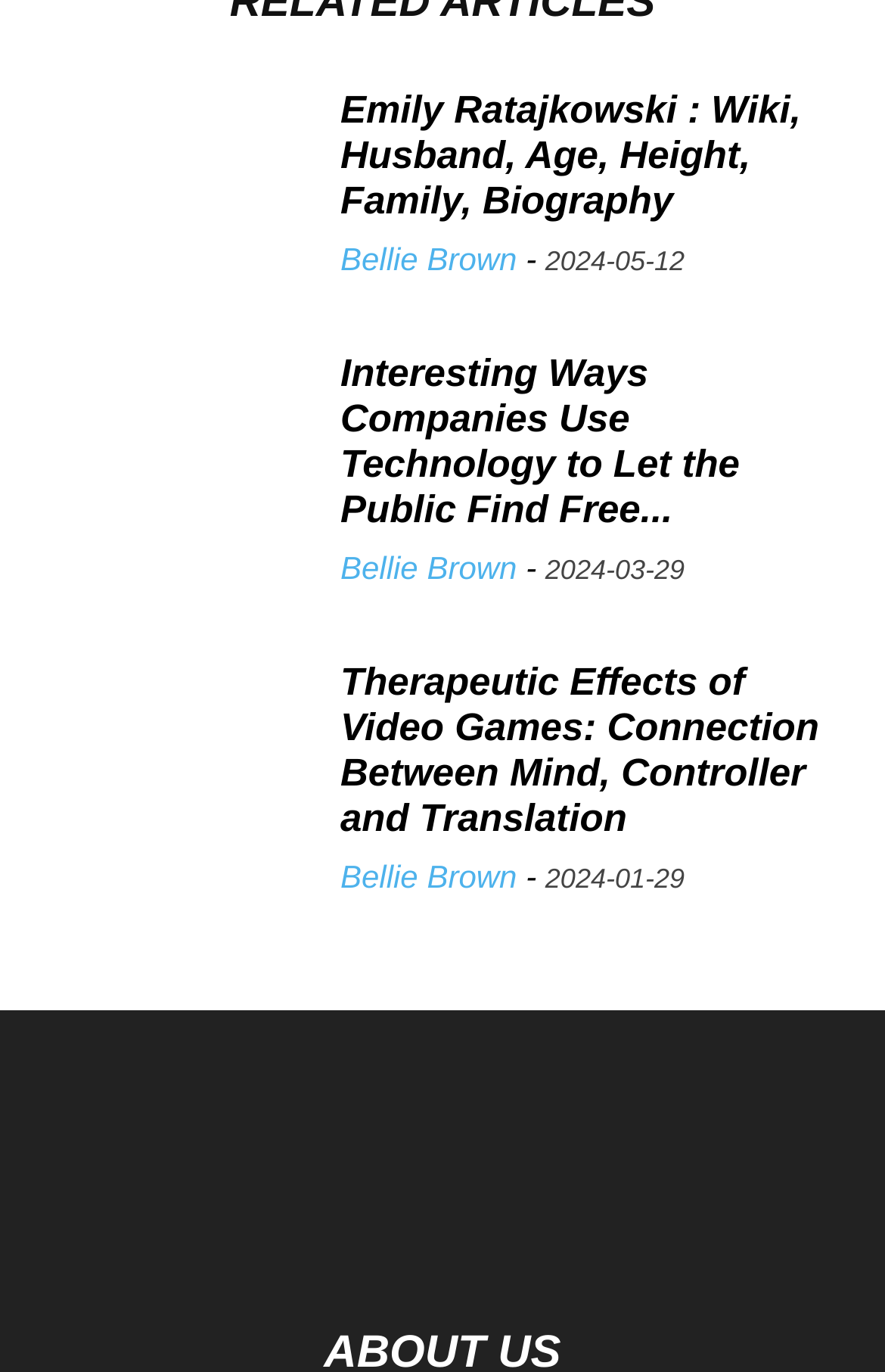Indicate the bounding box coordinates of the element that needs to be clicked to satisfy the following instruction: "Go to the homepage". The coordinates should be four float numbers between 0 and 1, i.e., [left, top, right, bottom].

None